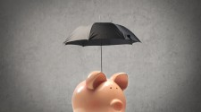Explain the image thoroughly, mentioning every notable detail.

The image features a whimsical representation of a piggy bank sheltered under a small black umbrella against a textured gray background. This visual metaphor cleverly signifies the importance of safeguarding savings and financial stability, especially in uncertain economic times. The juxtaposition of the playful piggy bank with the serious implications of financial protection highlights a proactive approach to personal finance, emphasizing that even small, whimsical savings can be shielded from unexpected financial storms. This image aligns well with discussions around economic resilience and strategies for maintaining financial health amidst challenges.